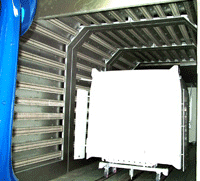Provide a single word or phrase answer to the question: 
What is the likely product being processed?

Automobile or furniture